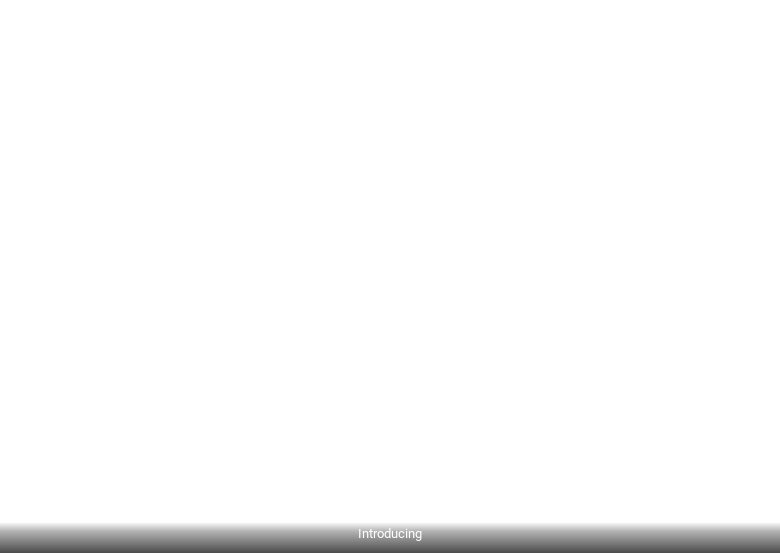Carefully examine the image and provide an in-depth answer to the question: What is the purpose of the image?

The caption suggests that the image is meant to introduce the freshwater tiger fish, inviting viewers to explore further and learn more about its characteristics, habitat, size, lifespan, and more.